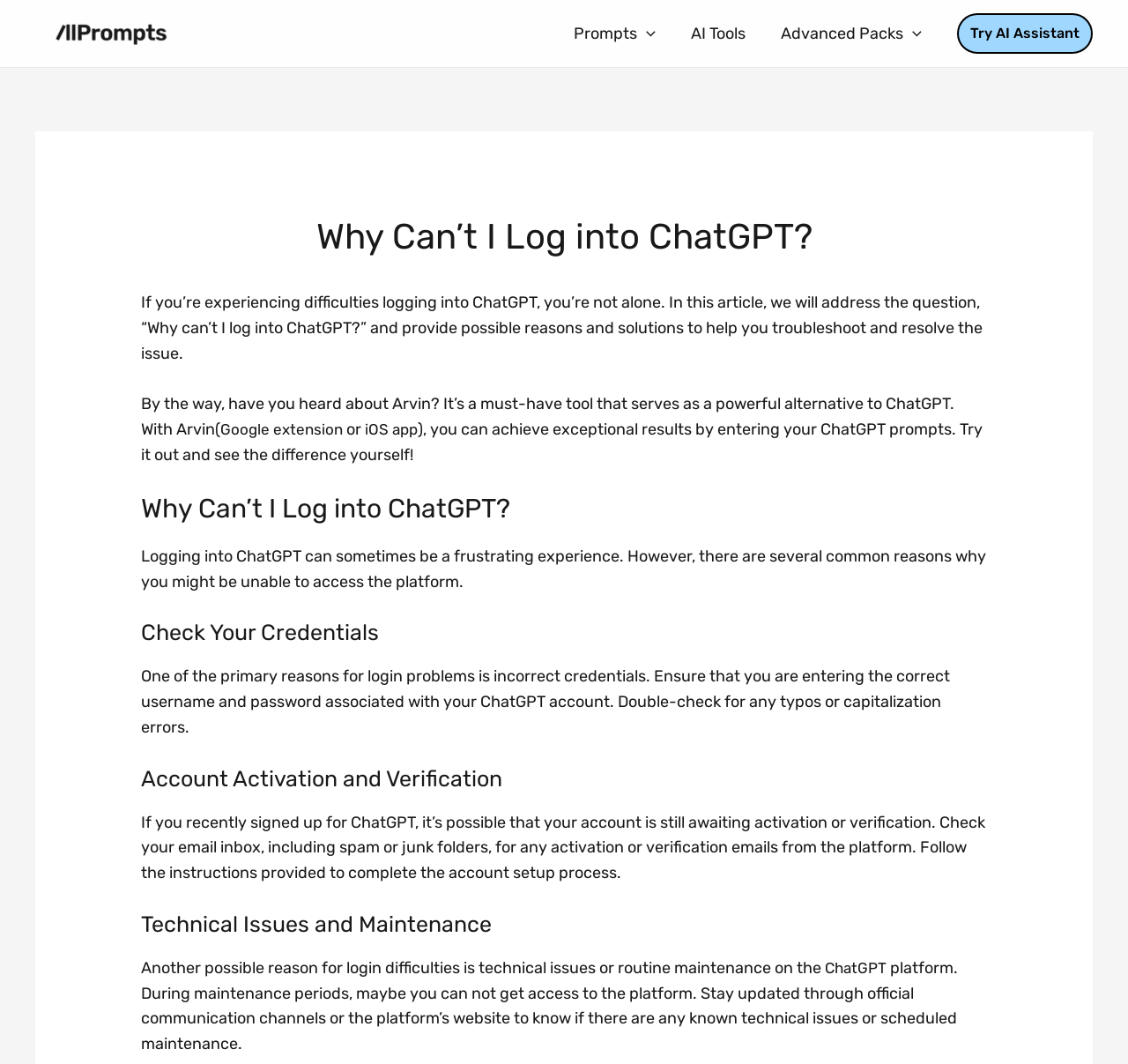Please determine the bounding box coordinates of the area that needs to be clicked to complete this task: 'Try the 'AI Assistant''. The coordinates must be four float numbers between 0 and 1, formatted as [left, top, right, bottom].

[0.848, 0.012, 0.969, 0.051]